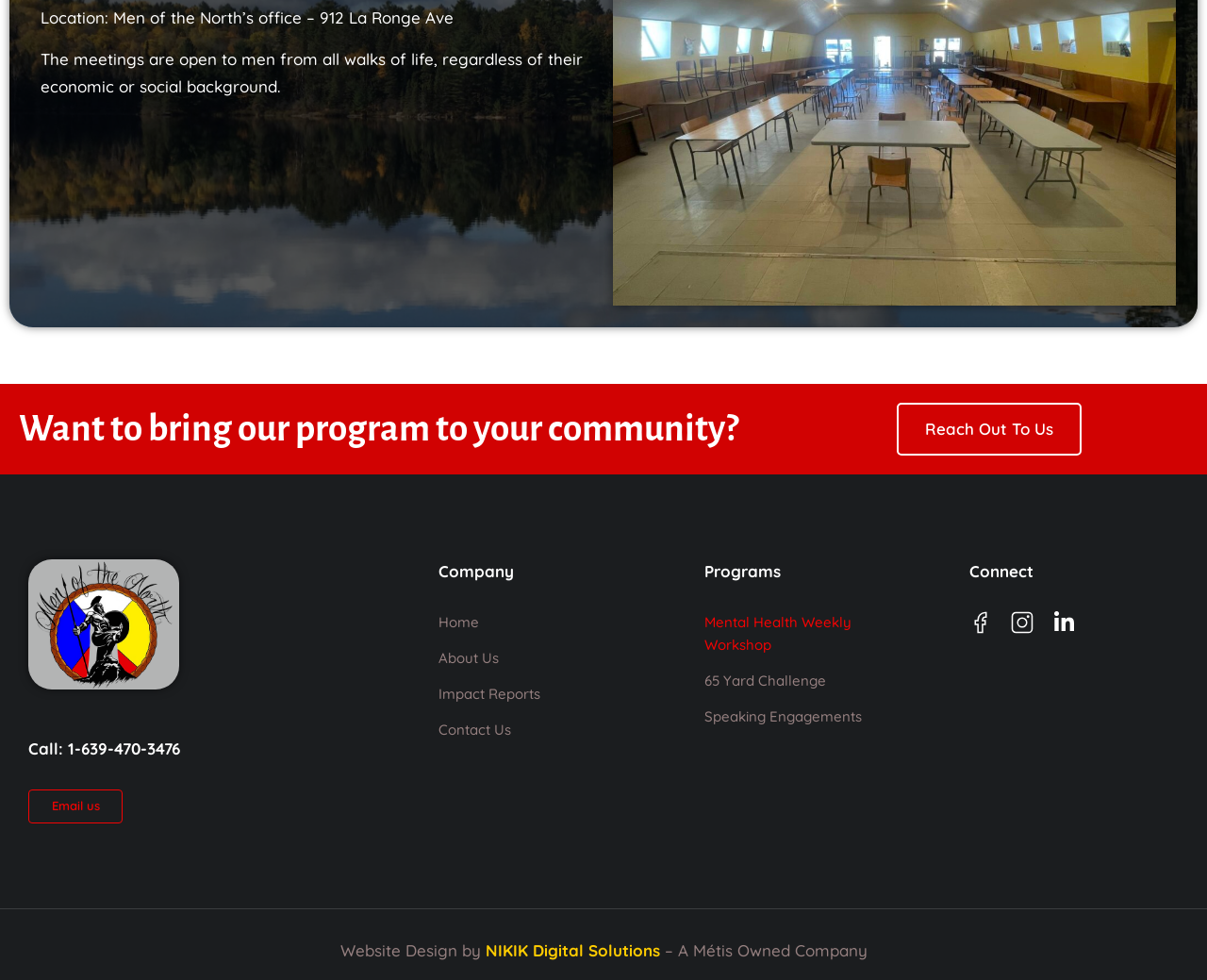What type of organization is Men of the North?
Give a comprehensive and detailed explanation for the question.

Based on the content of the webpage, it appears that Men of the North is a community organization that provides programs and resources for men from all walks of life. The organization's mission and values are not explicitly stated, but the webpage suggests that it is focused on supporting men in the community.